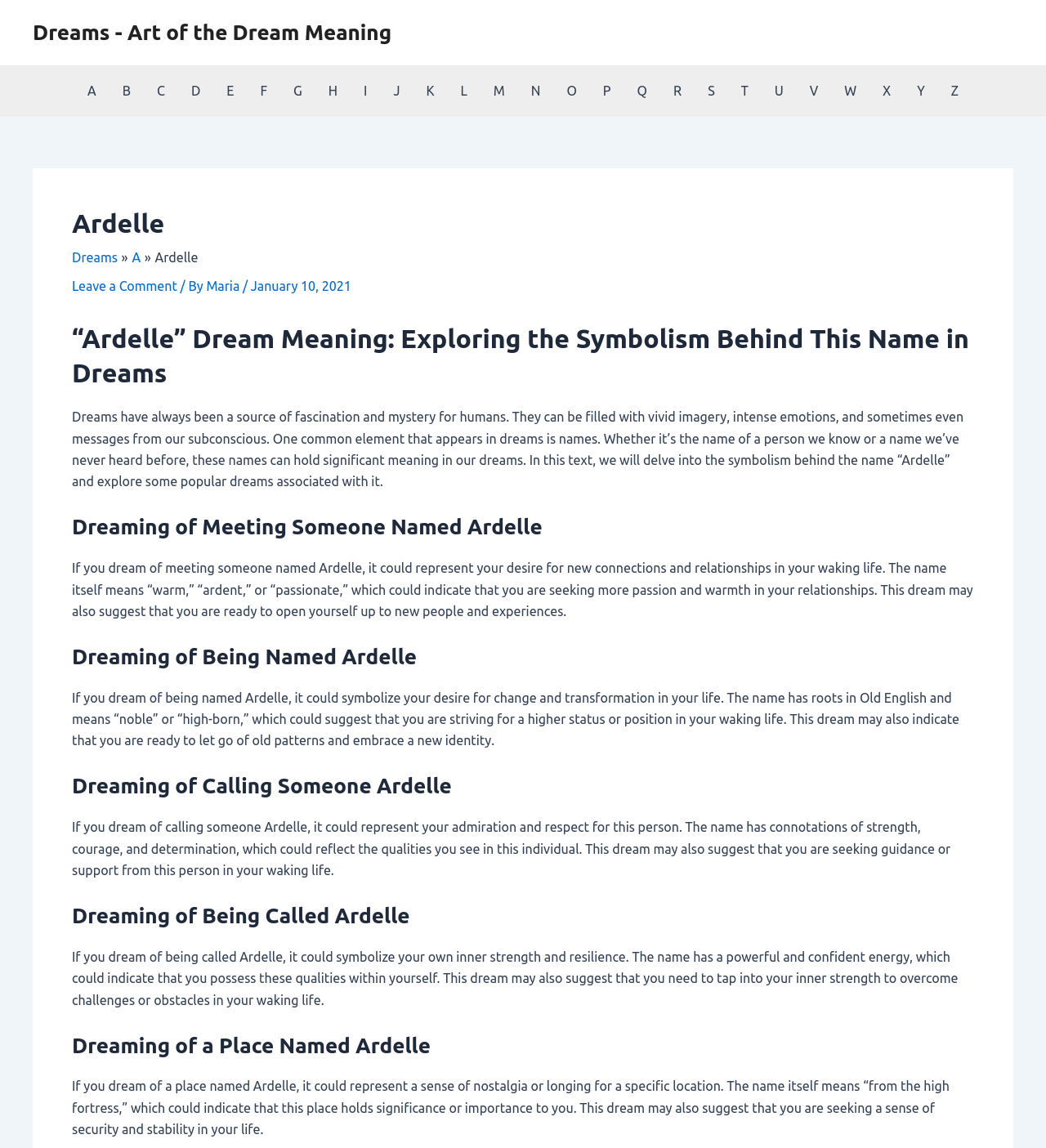Provide the bounding box coordinates for the area that should be clicked to complete the instruction: "Click on the link to view the author's profile".

[0.197, 0.243, 0.232, 0.255]